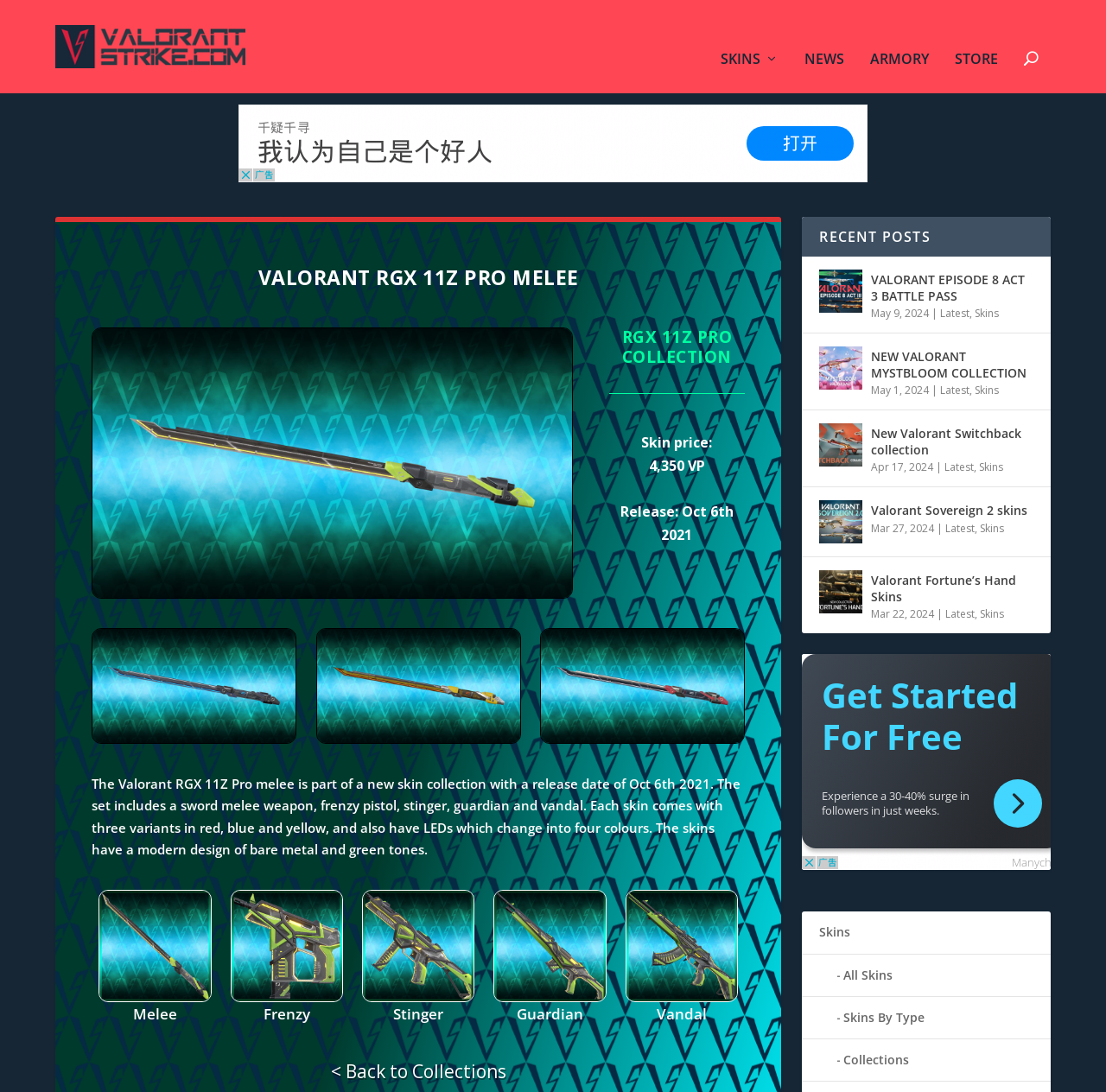Specify the bounding box coordinates of the element's region that should be clicked to achieve the following instruction: "Click on the 'valorant go volume 2 collection' link". The bounding box coordinates consist of four float numbers between 0 and 1, in the format [left, top, right, bottom].

[0.083, 0.559, 0.518, 0.574]